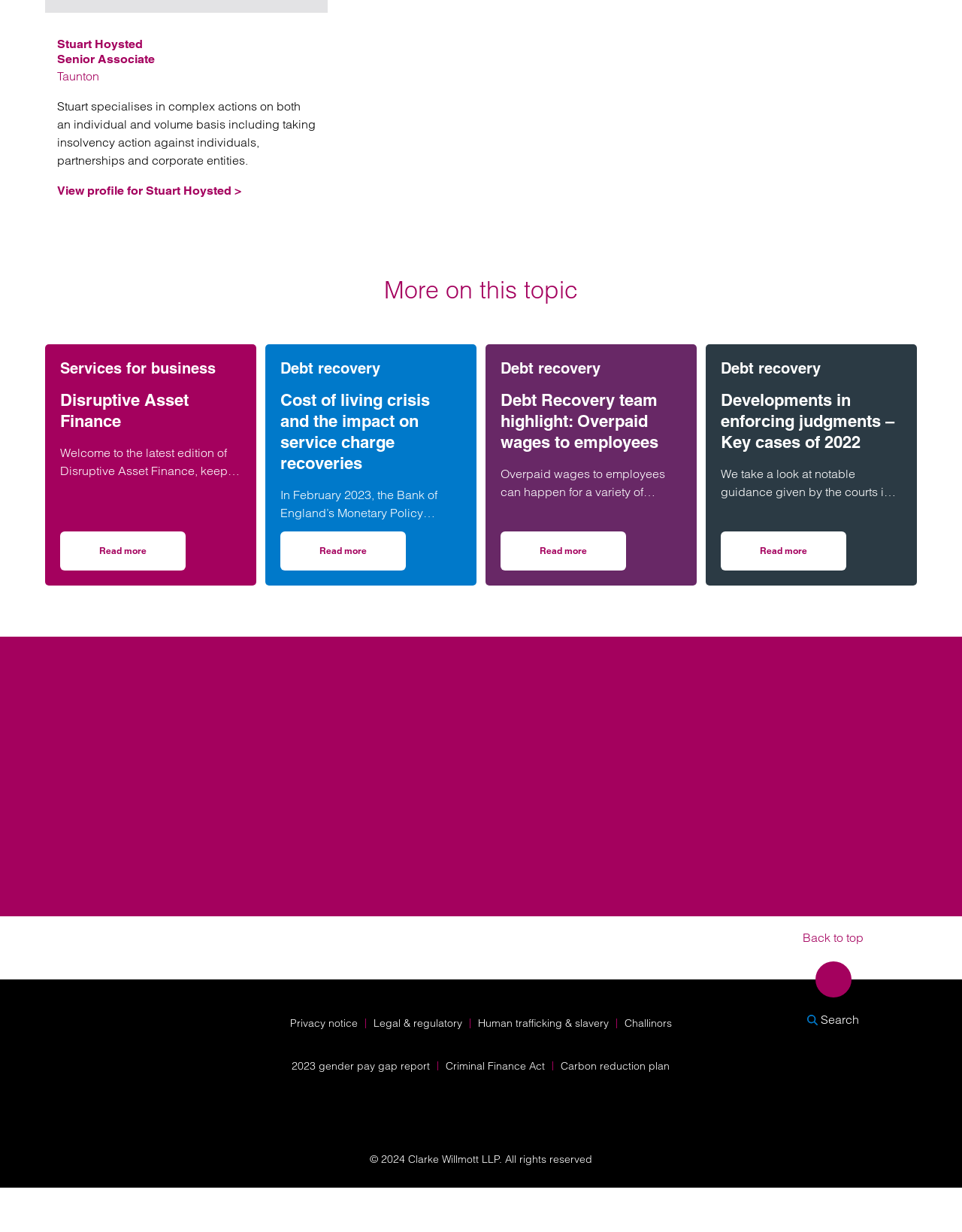Show the bounding box coordinates of the region that should be clicked to follow the instruction: "View profile for Stuart Hoysted."

[0.059, 0.149, 0.251, 0.16]